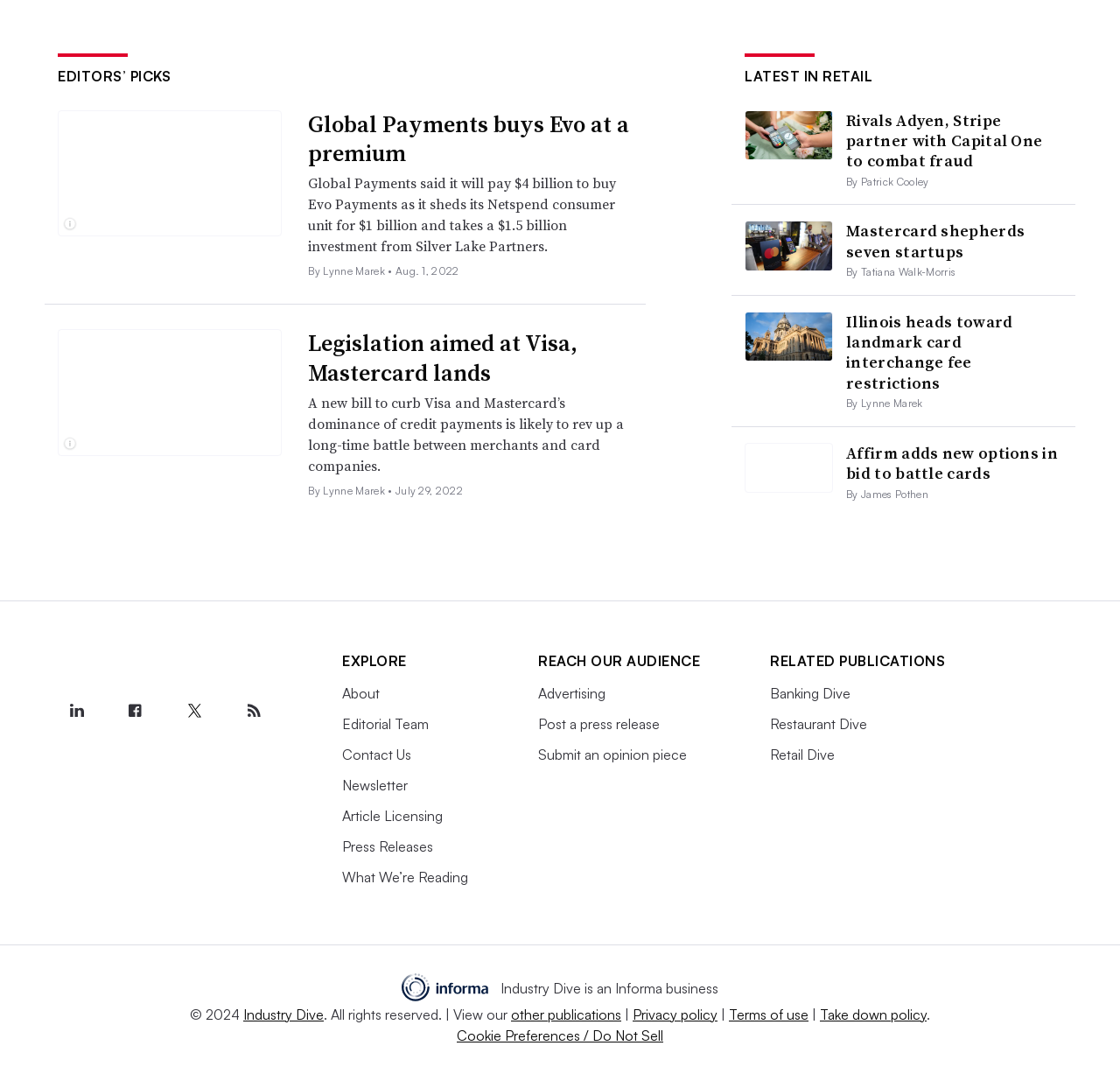Find the bounding box coordinates of the clickable area required to complete the following action: "View 'Industry Dive' LinkedIn page".

[0.052, 0.637, 0.085, 0.67]